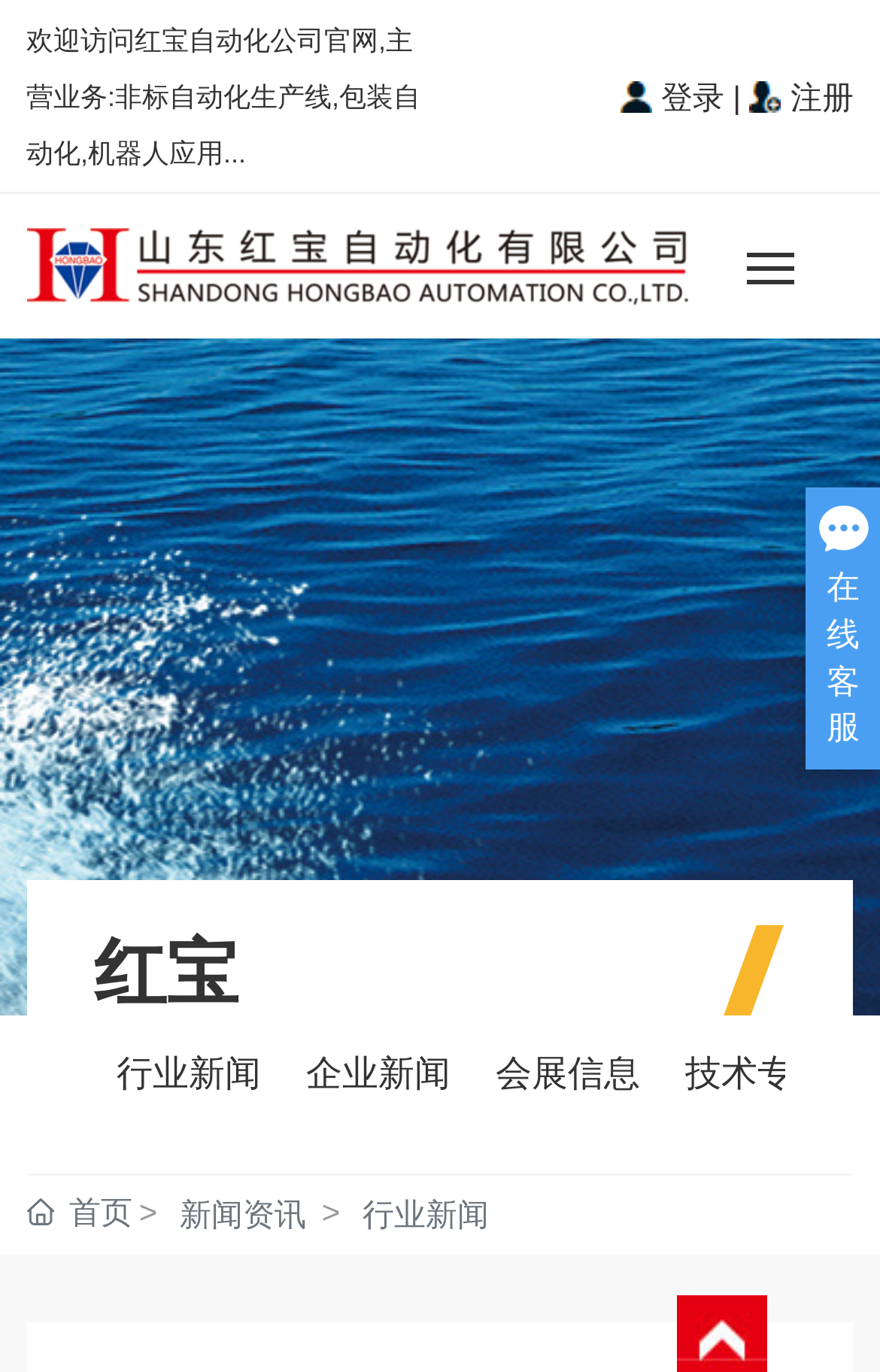What are the main sections of the website?
Please use the image to deliver a detailed and complete answer.

The main sections of the website can be found in the top navigation bar, where there are five links: 首页 (Home), 红宝 (Red Treasure), 案例 (Cases), 技术 (Technology), and 新闻 (News). These links are accompanied by small images and are evenly spaced across the top of the webpage.